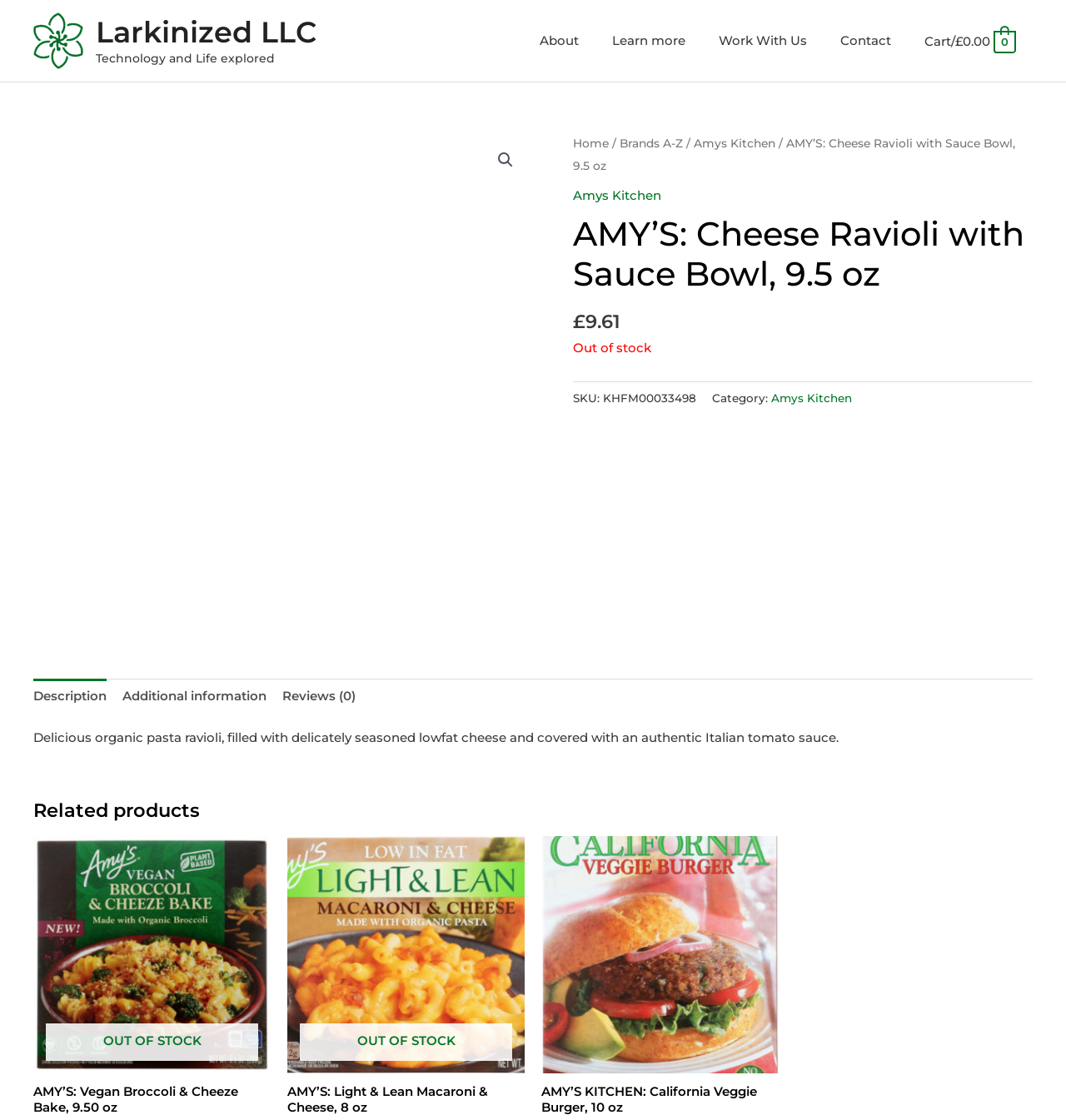Detail the various sections and features of the webpage.

This webpage is about a product, specifically AMY'S Cheese Ravioli with Sauce Bowl, 9.5 oz. At the top left, there is a logo of Larkinized LLC, accompanied by a link to the company's website. Below the logo, there is a tagline "Technology and Life explored". 

On the top right, there is a navigation menu with links to "About", "Learn more", "Work With Us", and "Contact". Next to the navigation menu, there is a shopping cart icon with a link to view the cart, which is currently empty.

Below the navigation menu, there is a breadcrumb navigation showing the path from the home page to the current product page. The breadcrumb navigation is followed by a heading with the product name and a price of £9.61. However, the product is currently out of stock.

Below the product information, there are three tabs: "Description", "Additional information", and "Reviews (0)". The "Description" tab is currently selected, showing a brief description of the product. 

Further down the page, there is a section titled "Related products" with three links to other products from AMY'S Kitchen, all of which are currently out of stock.